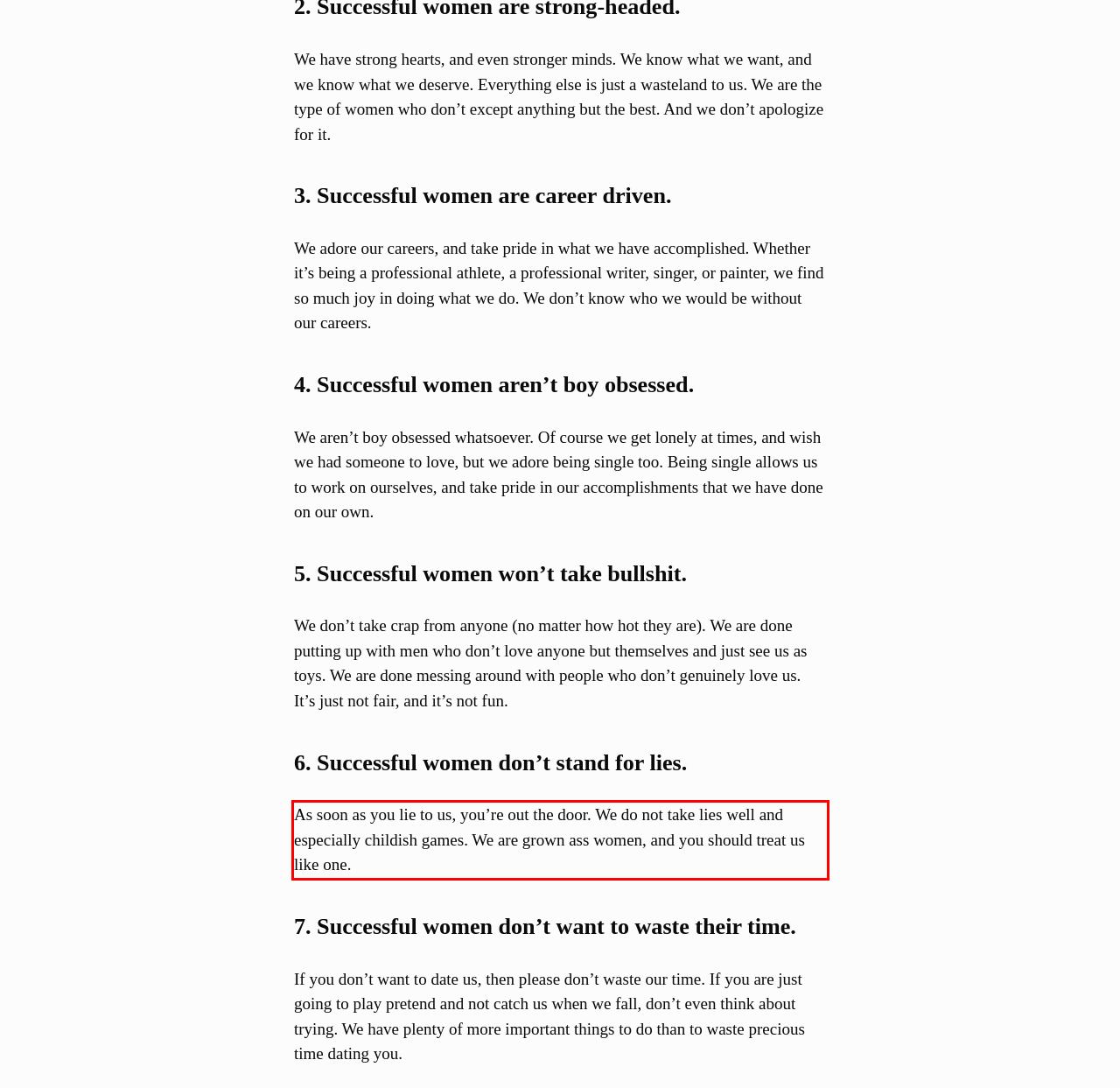View the screenshot of the webpage and identify the UI element surrounded by a red bounding box. Extract the text contained within this red bounding box.

As soon as you lie to us, you’re out the door. We do not take lies well and especially childish games. We are grown ass women, and you should treat us like one.